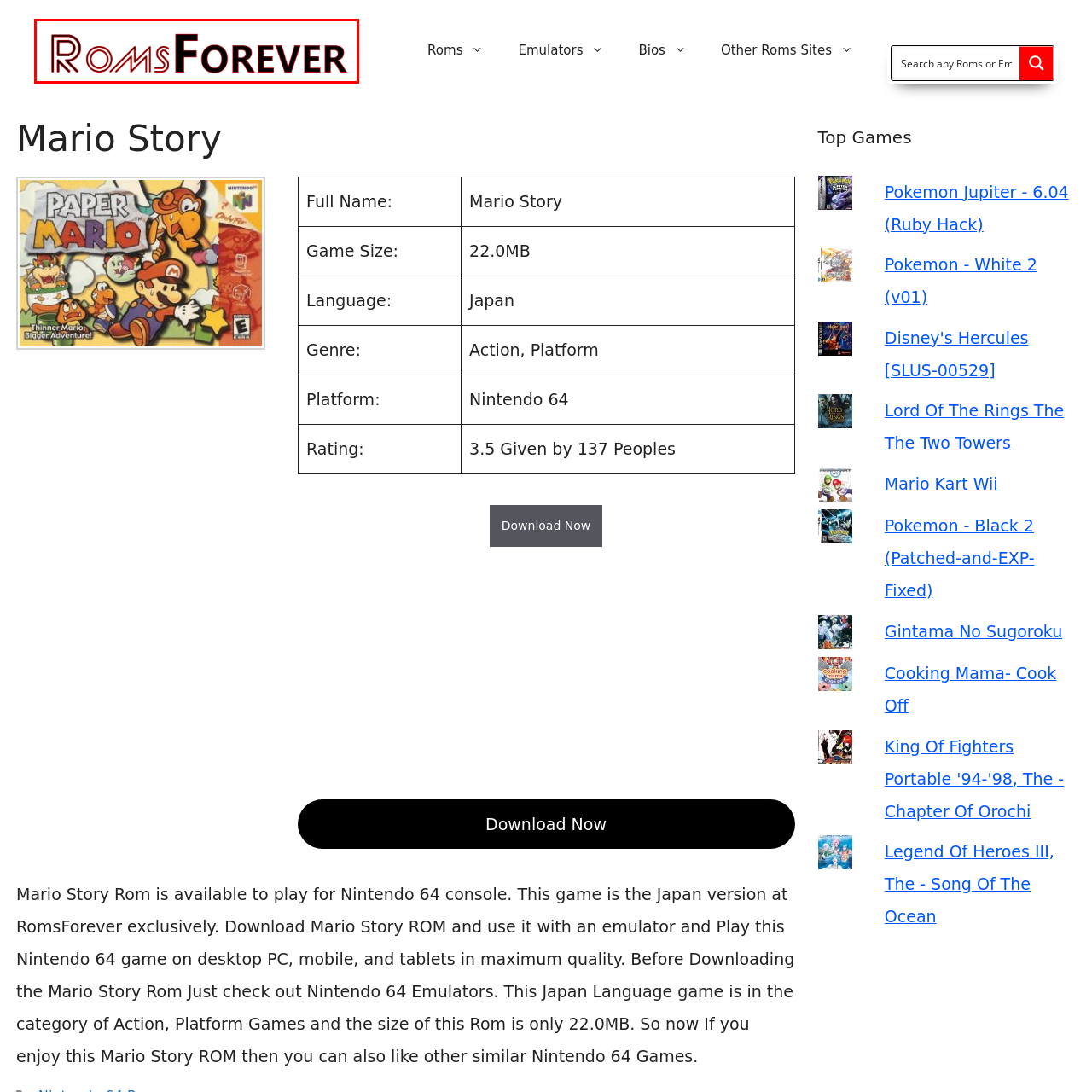What is the purpose of the RomsForever website?
Study the image within the red bounding box and provide a detailed response to the question.

The caption states that the website is dedicated to providing various ROMs for classic video games, including titles for platforms like the Nintendo 64, which implies that the website's purpose is to allow users to download and enjoy nostalgic gaming experiences.